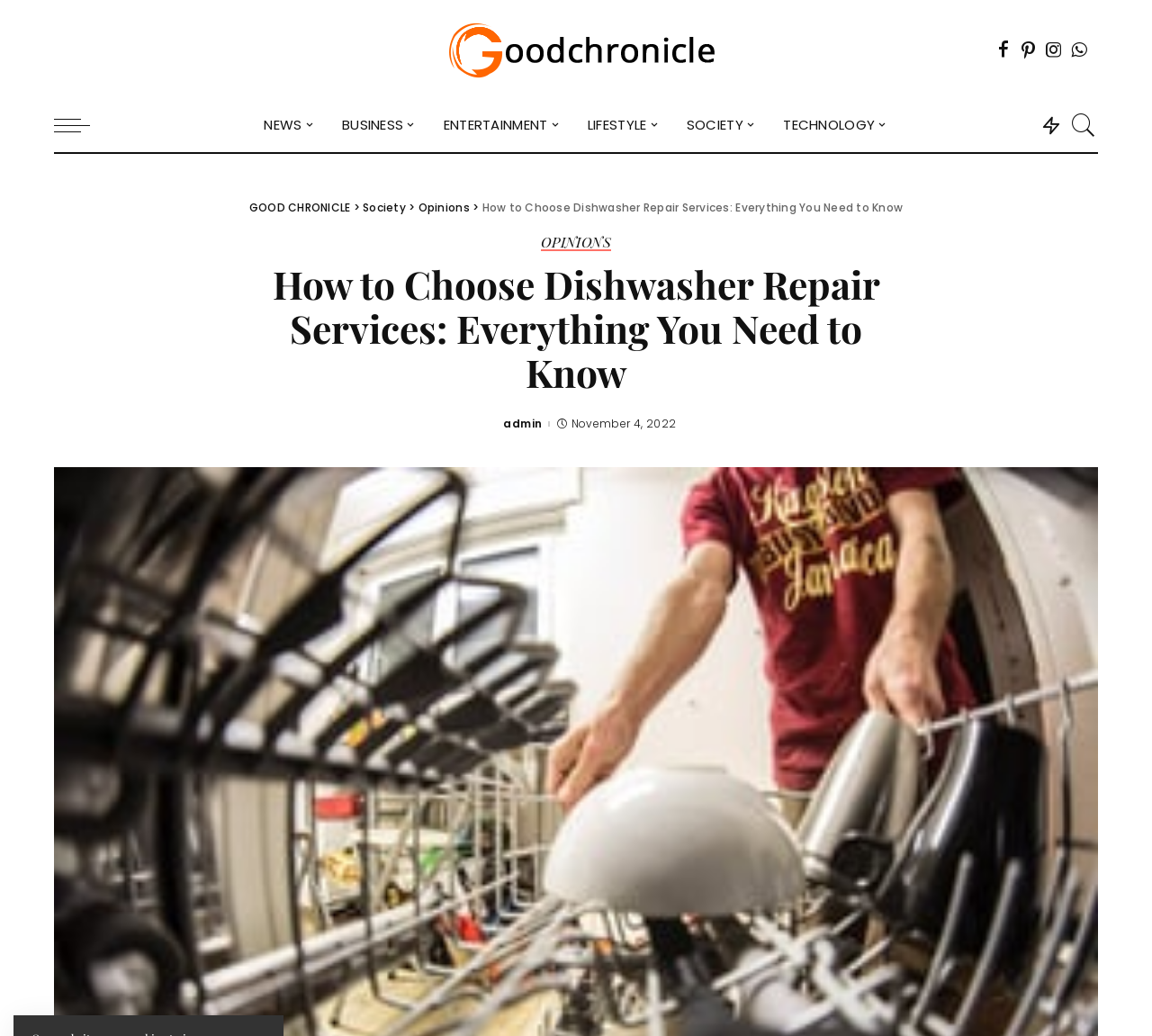Please determine the bounding box coordinates of the clickable area required to carry out the following instruction: "Click on the 'NEWS' link". The coordinates must be four float numbers between 0 and 1, represented as [left, top, right, bottom].

[0.217, 0.095, 0.285, 0.147]